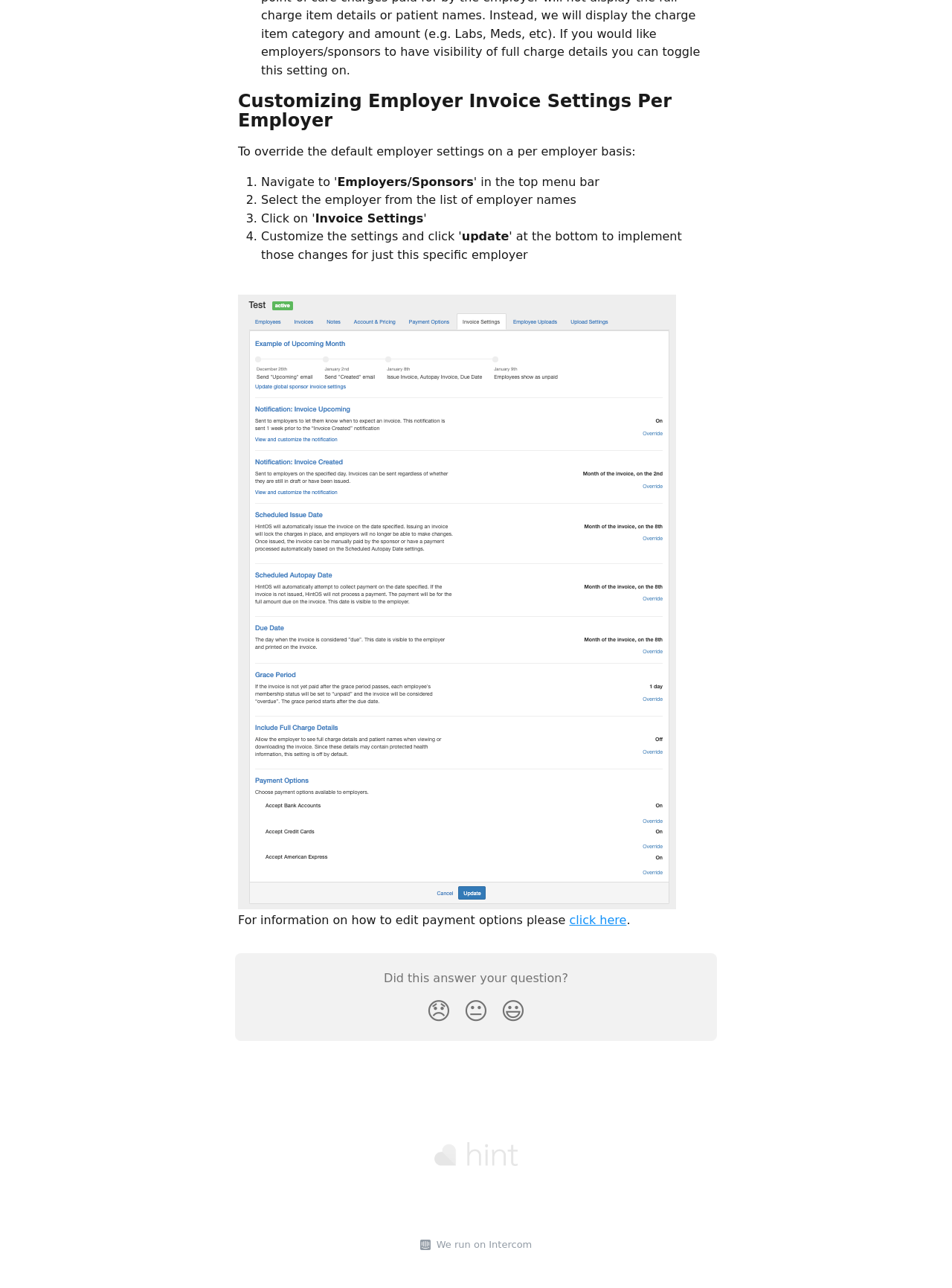Given the description: "We run on Intercom", determine the bounding box coordinates of the UI element. The coordinates should be formatted as four float numbers between 0 and 1, [left, top, right, bottom].

[0.452, 0.961, 0.559, 0.973]